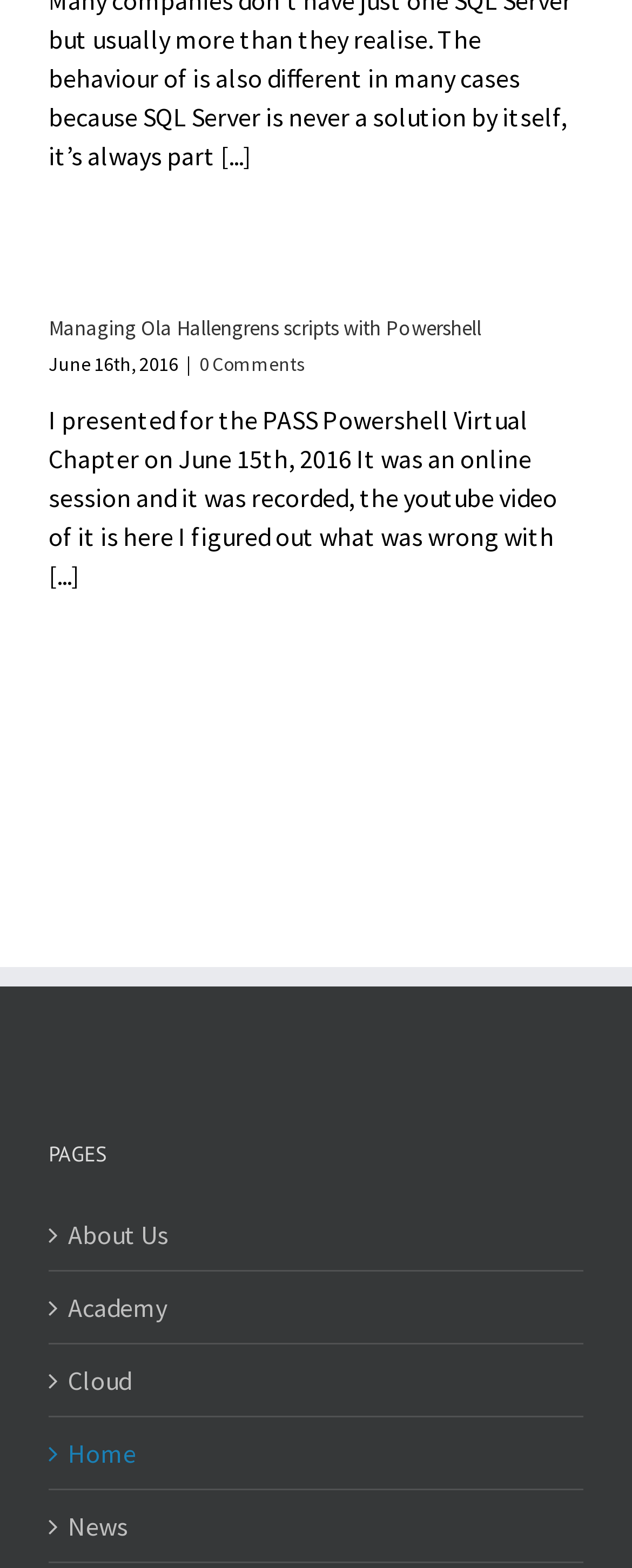What is the topic of the presentation?
Using the image, answer in one word or phrase.

Managing Ola Hallengrens scripts with Powershell